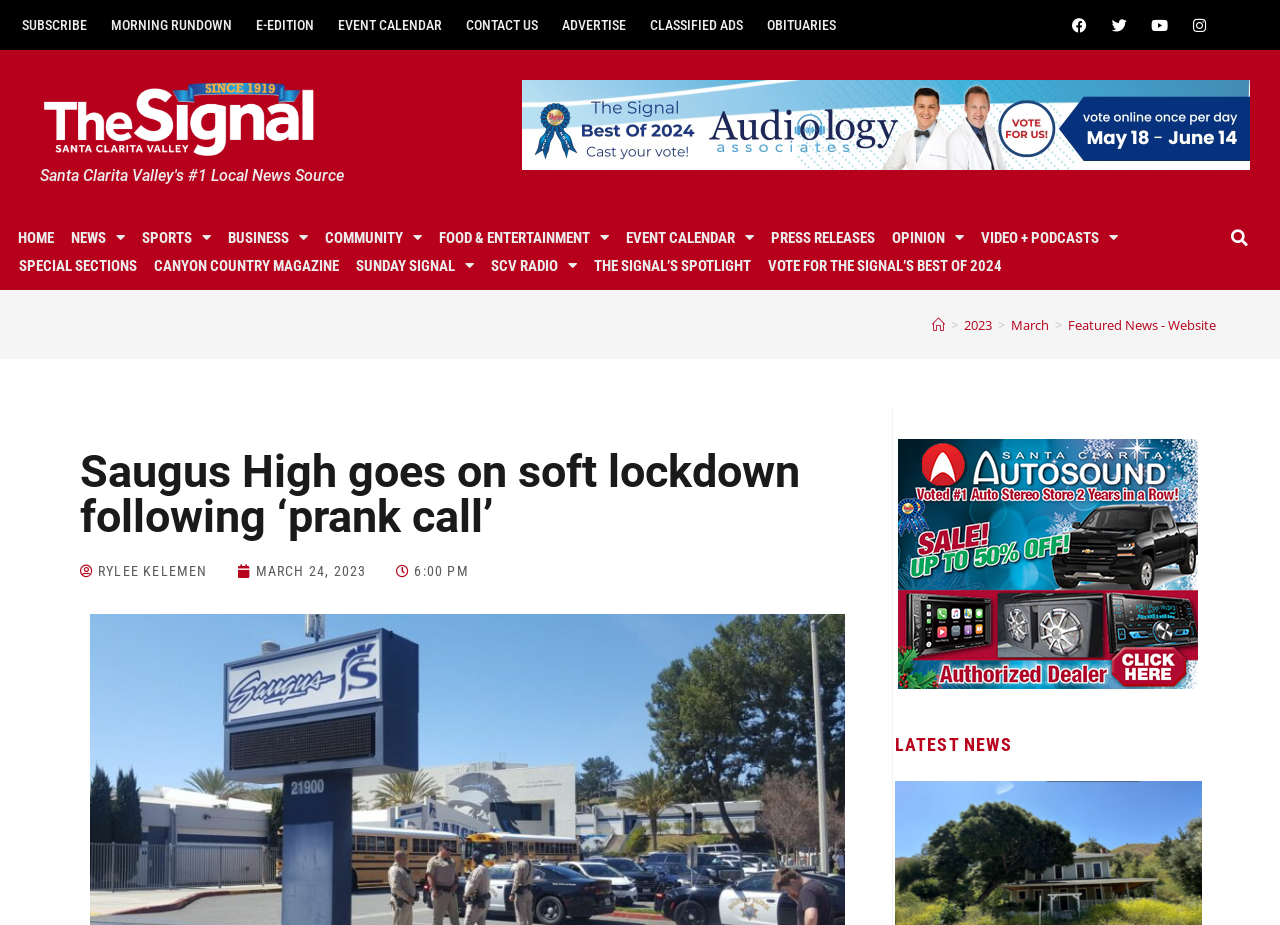What is the purpose of the search bar?
Can you provide a detailed and comprehensive answer to the question?

The search bar is located at the top right corner of the webpage, and it has a button labeled 'Search', which suggests that its purpose is to allow users to search for content on the website.